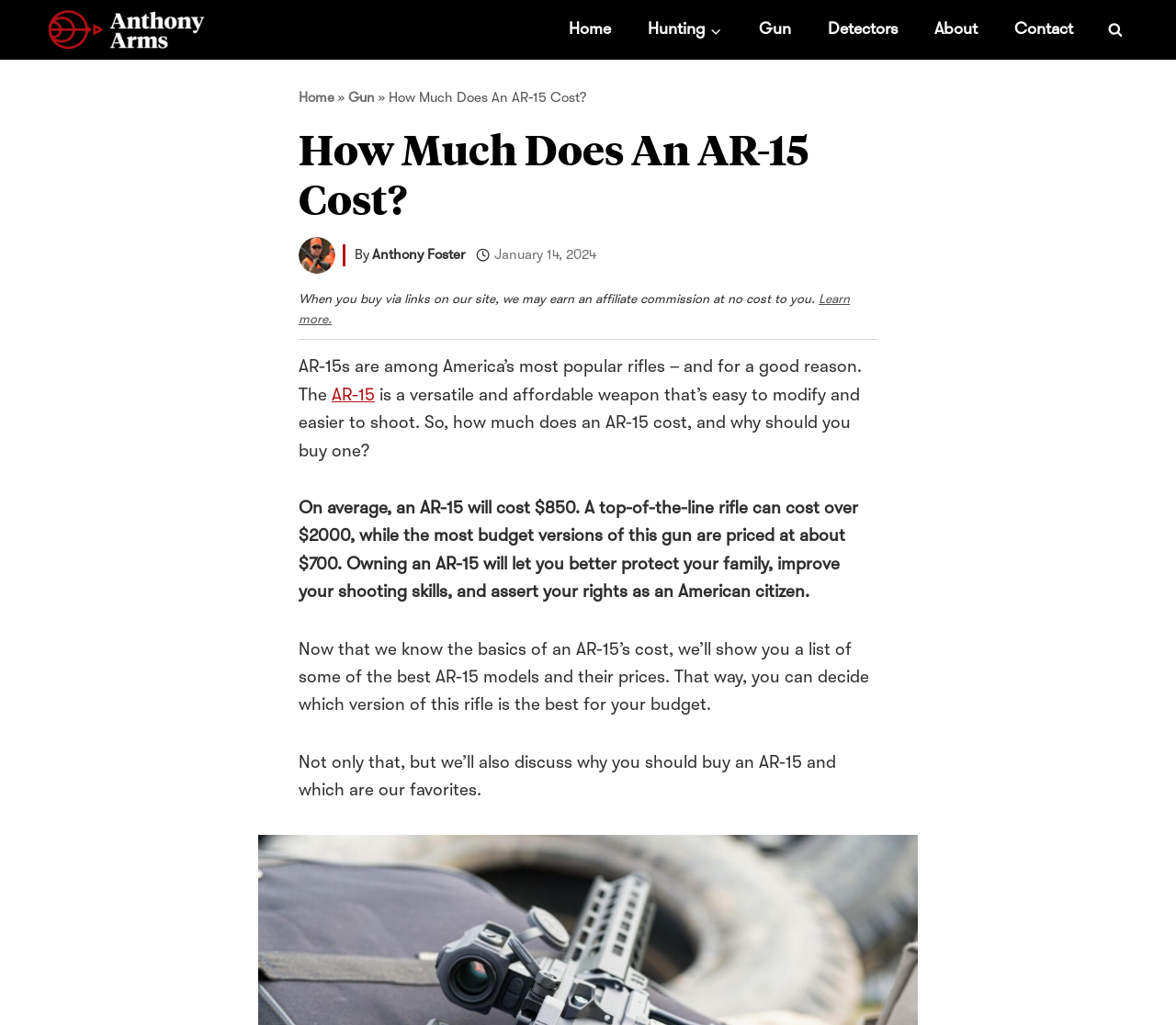What is the purpose of owning an AR-15?
Give a thorough and detailed response to the question.

According to the text, owning an AR-15 will let you better protect your family, improve your shooting skills, and assert your rights as an American citizen, as stated in the sentence 'Owning an AR-15 will let you better protect your family, improve your shooting skills, and assert your rights as an American citizen.'